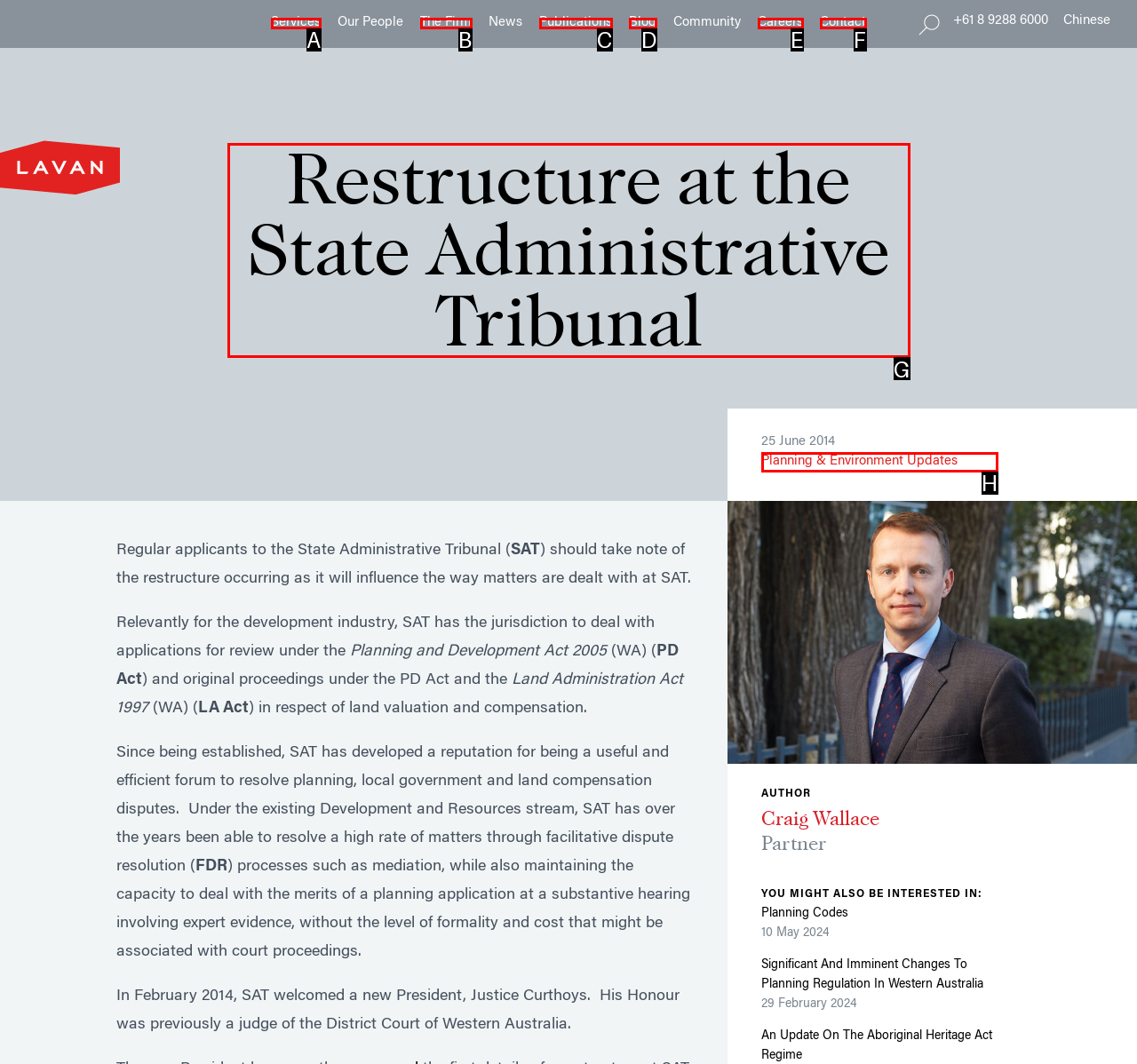Indicate the HTML element to be clicked to accomplish this task: Read the 'Restructure at the State Administrative Tribunal' heading Respond using the letter of the correct option.

G